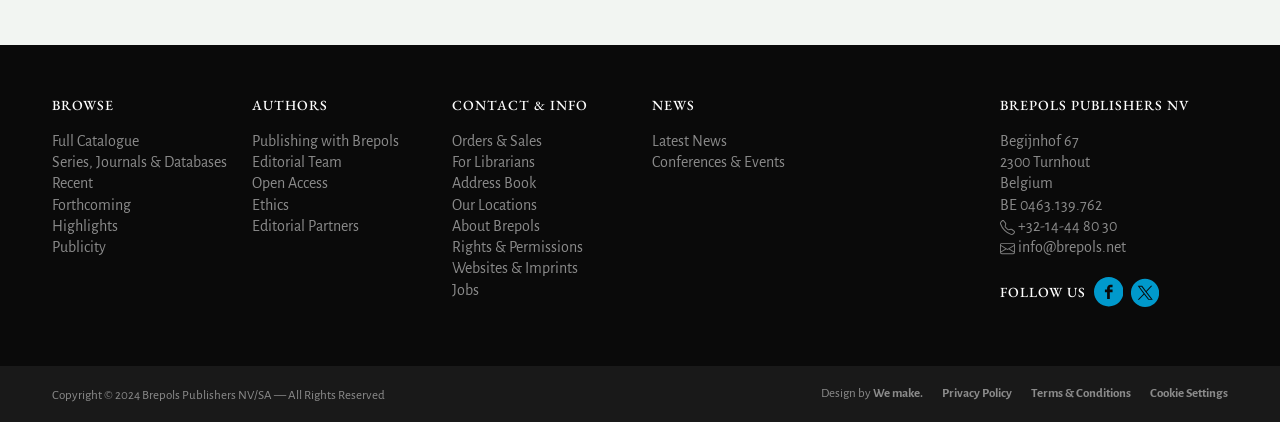Select the bounding box coordinates of the element I need to click to carry out the following instruction: "Read about Brepols' publishing process".

[0.197, 0.314, 0.312, 0.352]